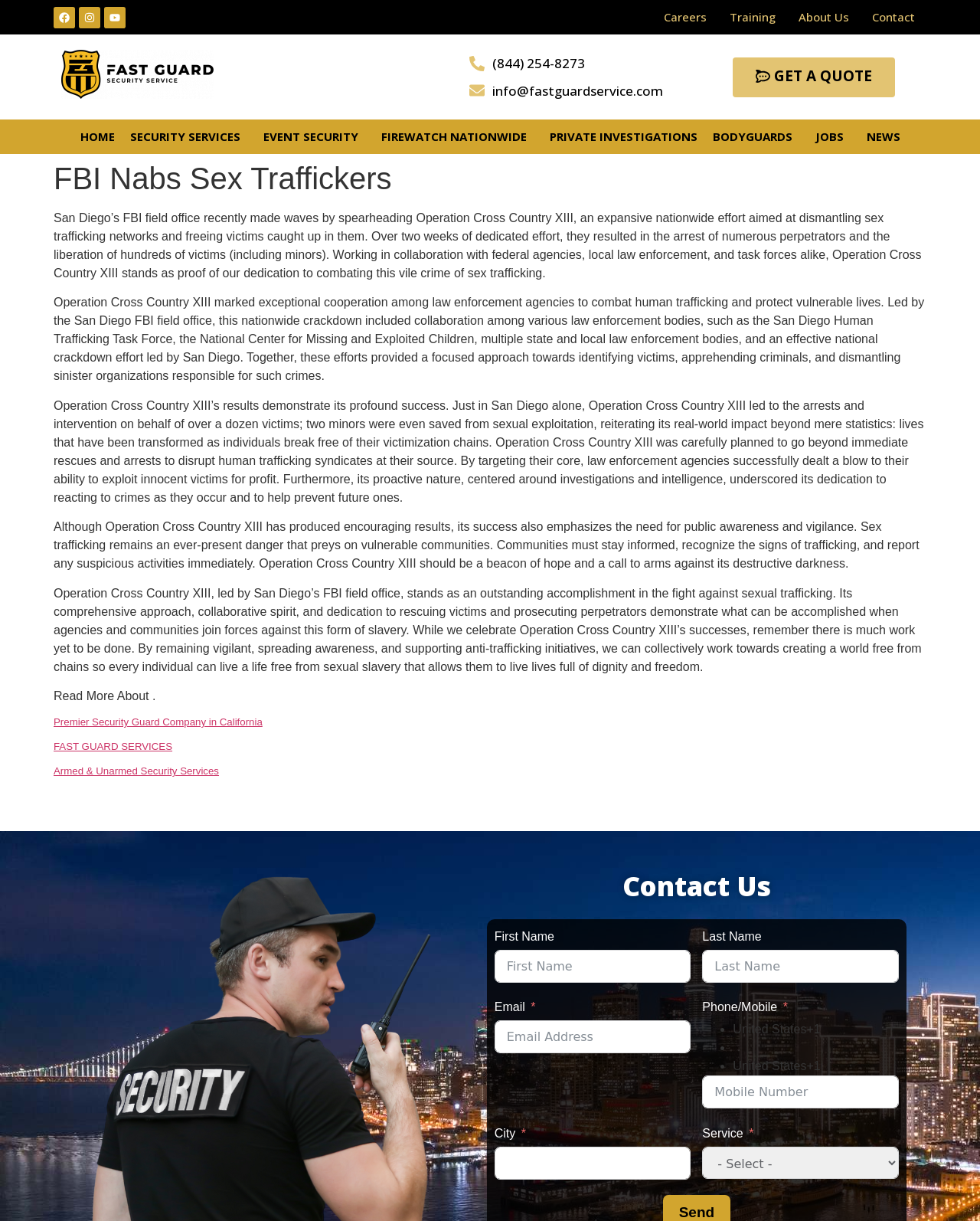Please locate the bounding box coordinates of the element that should be clicked to achieve the given instruction: "Contact us".

[0.497, 0.711, 0.925, 0.74]